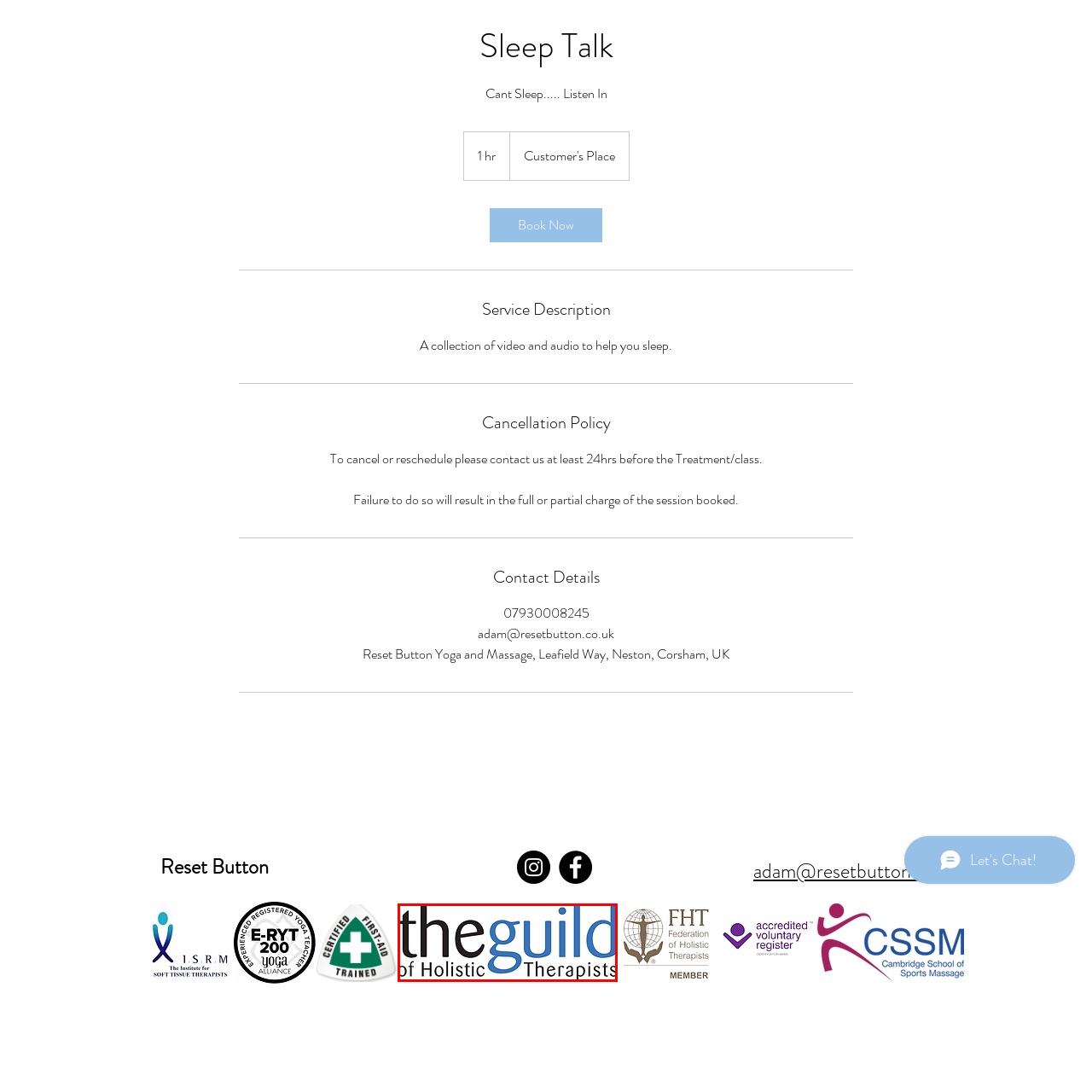Generate a comprehensive caption for the image that is marked by the red border.

The image features the logo of "the guild of Holistic Therapists," prominently displayed in a modern and stylish font. The word "the" is rendered in black, while "guild" stands out in a vibrant blue, emphasizing its importance. Below, "of Holistic Therapists" is presented in a smaller, yet elegant style, creating a visually appealing and cohesive design. This logo represents a professional organization dedicated to supporting holistic health practices and therapists, signifying a commitment to wellness and alternative therapies.